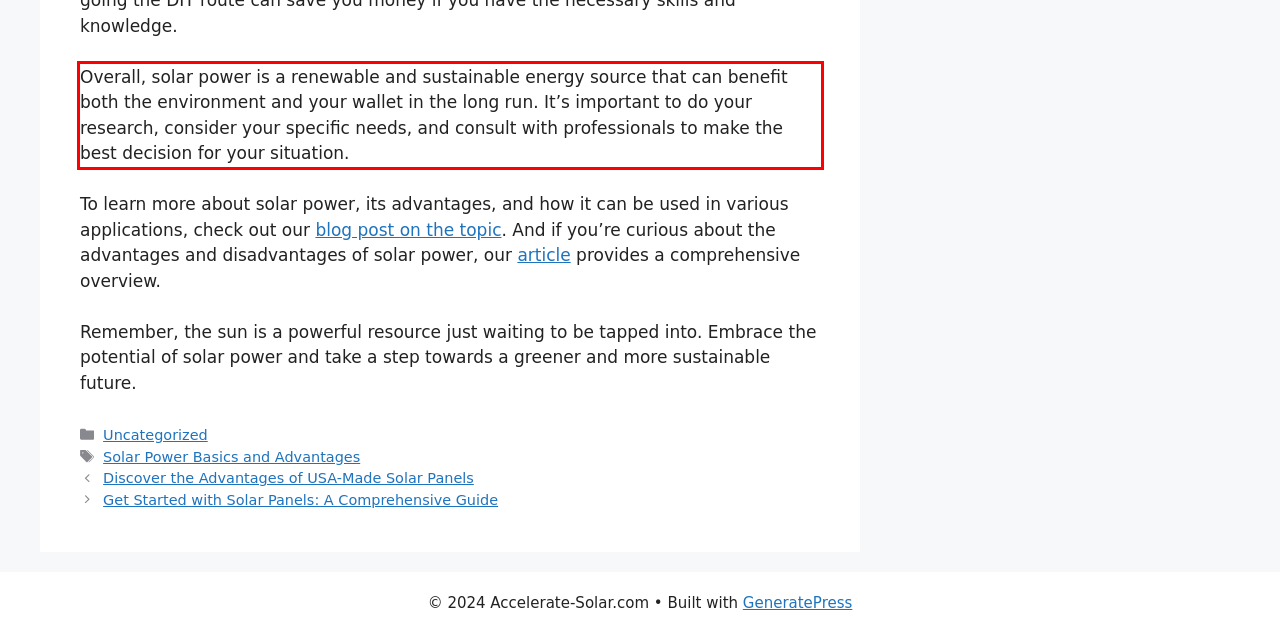Please perform OCR on the text content within the red bounding box that is highlighted in the provided webpage screenshot.

Overall, solar power is a renewable and sustainable energy source that can benefit both the environment and your wallet in the long run. It’s important to do your research, consider your specific needs, and consult with professionals to make the best decision for your situation.